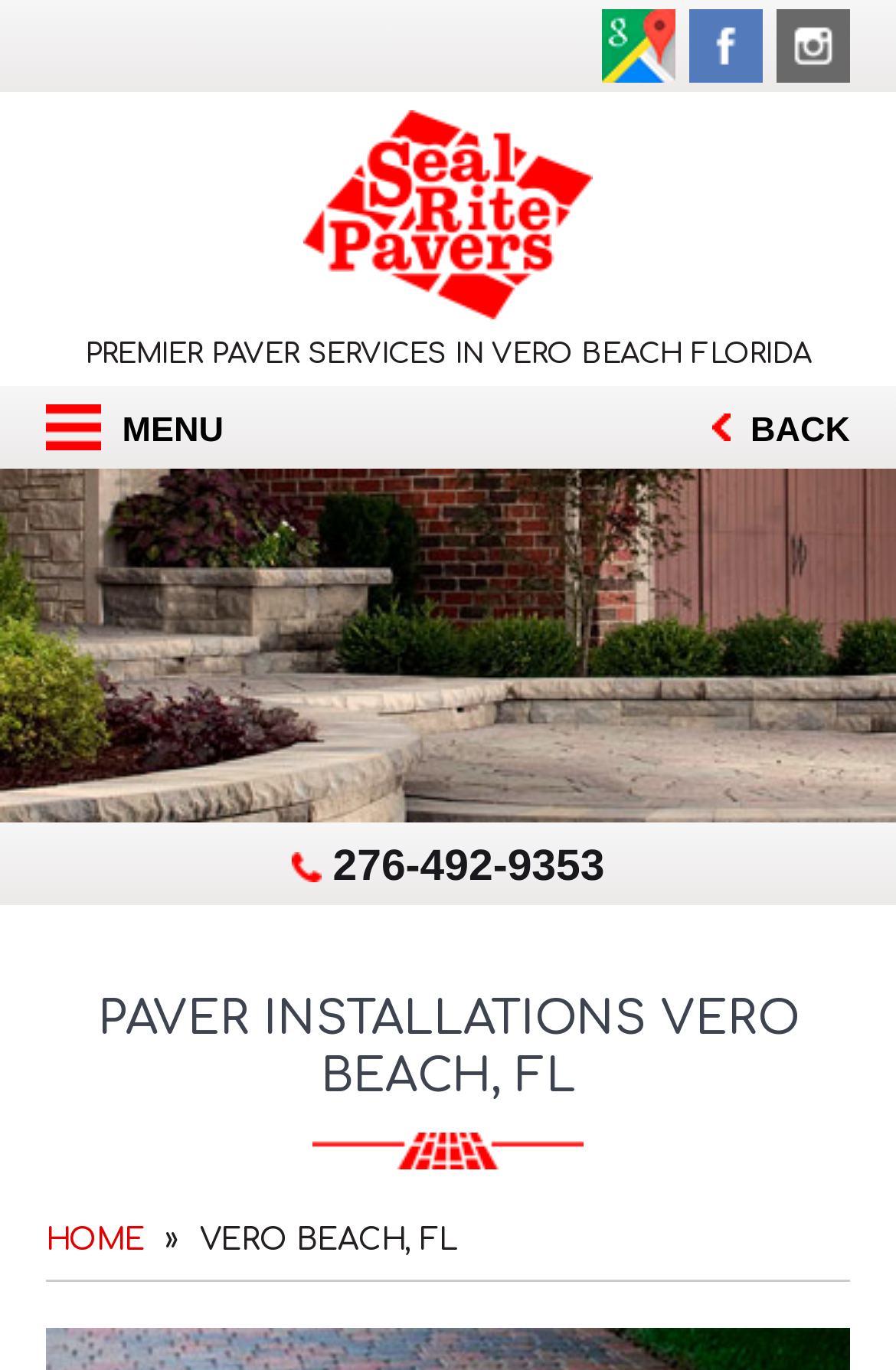What is the primary heading on this webpage?

PAVER INSTALLATIONS VERO BEACH, FL